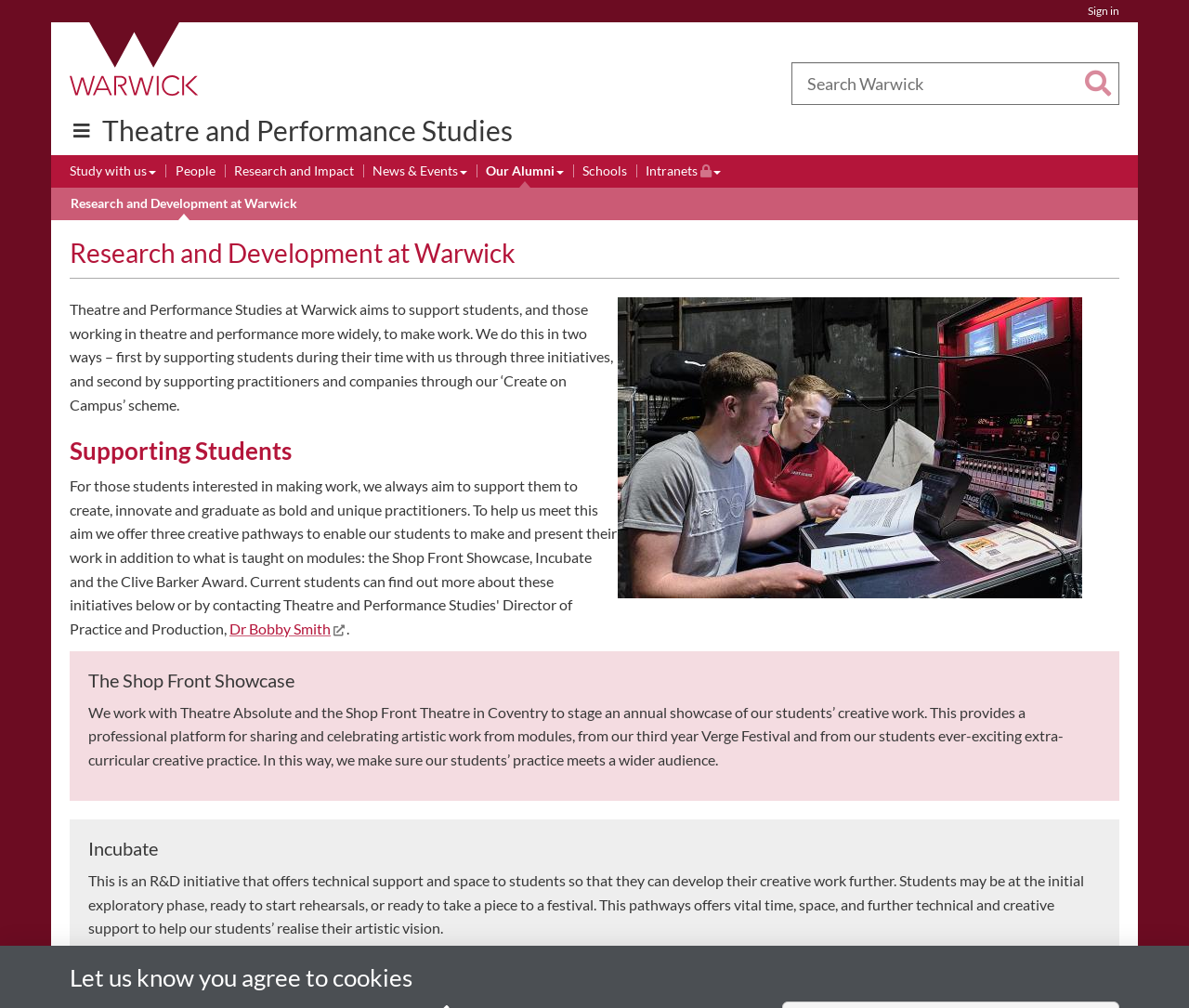Specify the bounding box coordinates of the region I need to click to perform the following instruction: "Visit University of Warwick homepage". The coordinates must be four float numbers in the range of 0 to 1, i.e., [left, top, right, bottom].

[0.051, 0.022, 0.176, 0.096]